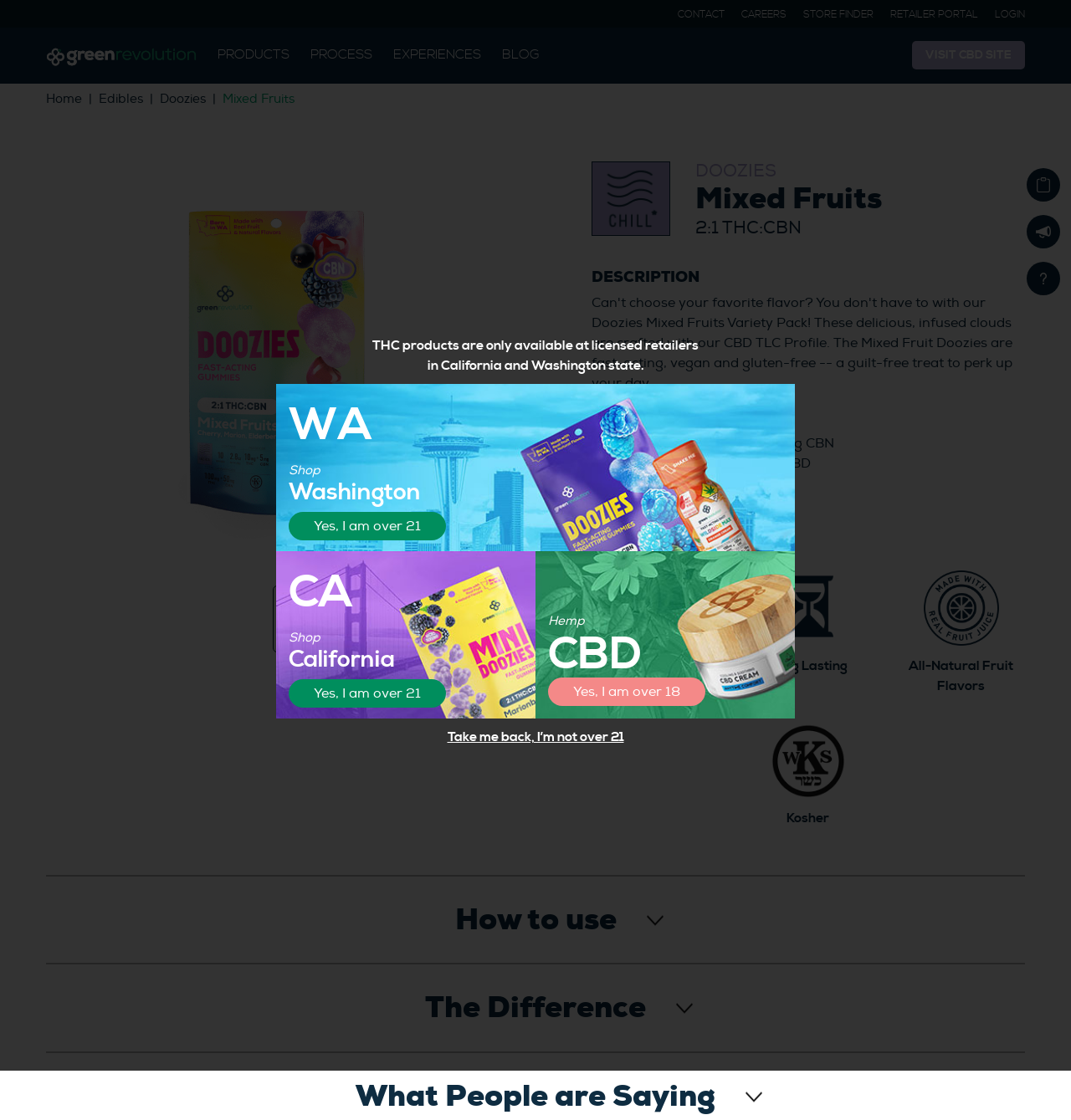Determine the bounding box coordinates for the UI element with the following description: "E-sourcing ou E-procurement ?". The coordinates should be four float numbers between 0 and 1, represented as [left, top, right, bottom].

None